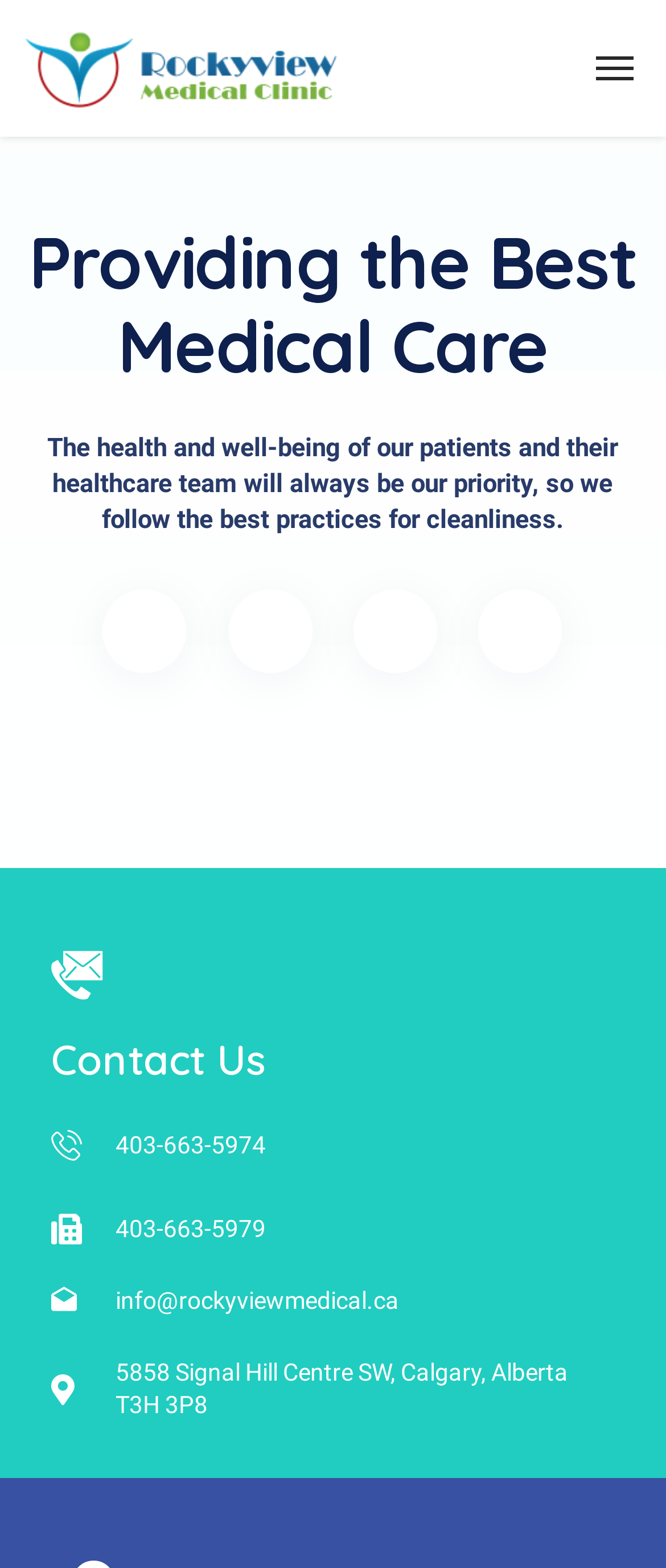Locate the bounding box coordinates of the UI element described by: "title="Rockyview"". The bounding box coordinates should consist of four float numbers between 0 and 1, i.e., [left, top, right, bottom].

[0.038, 0.011, 0.505, 0.076]